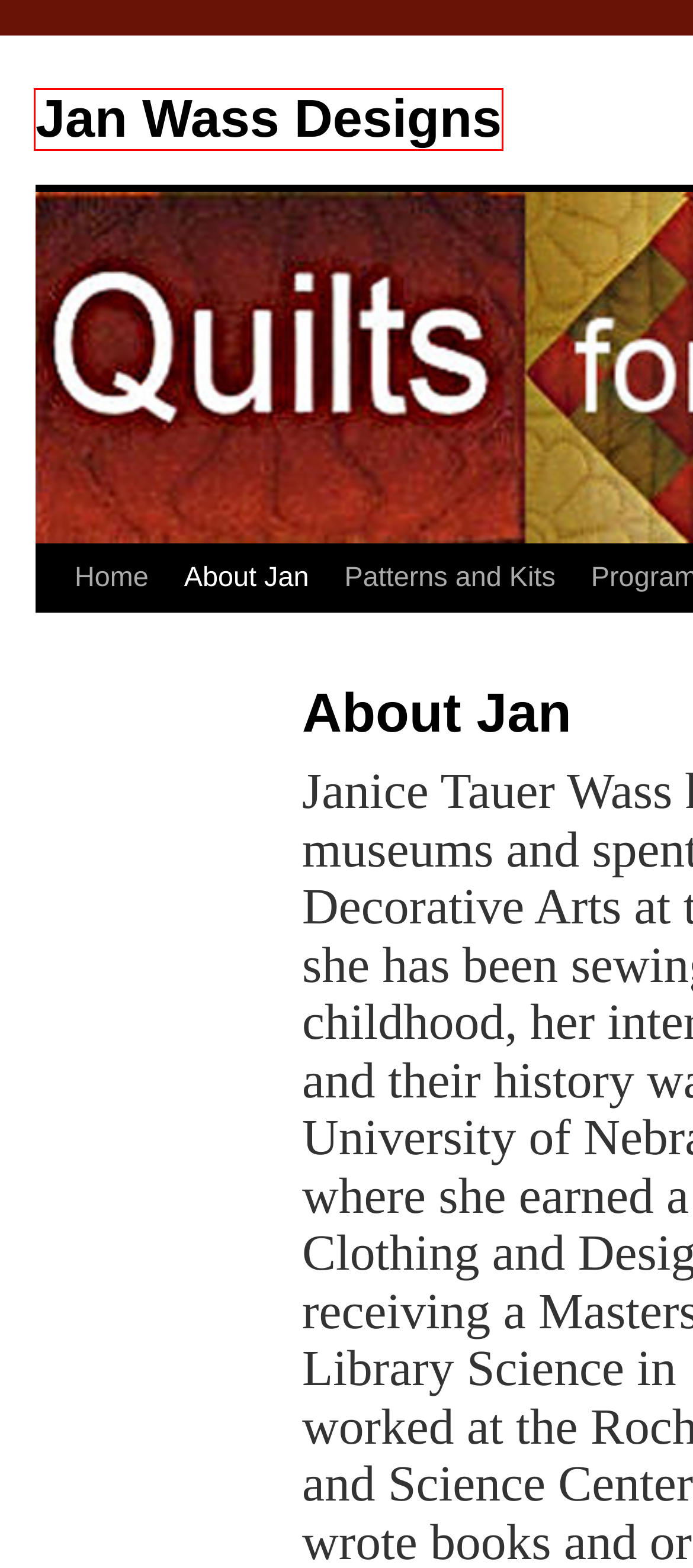Analyze the given webpage screenshot and identify the UI element within the red bounding box. Select the webpage description that best matches what you expect the new webpage to look like after clicking the element. Here are the candidates:
A. Publications | Jan Wass Designs
B. Home - American Quilt Study Group
C. Blog Tool, Publishing Platform, and CMS – WordPress.org
D. Bryerpatch Studio: Fine art quilts by Caryl Bryer Fallert-Gentry
E. The Quilt Index
F. Jan Wass Designs
G. Fabric Treasures Sale | Jan Wass Designs
H. Programs and Consulting | Jan Wass Designs

F